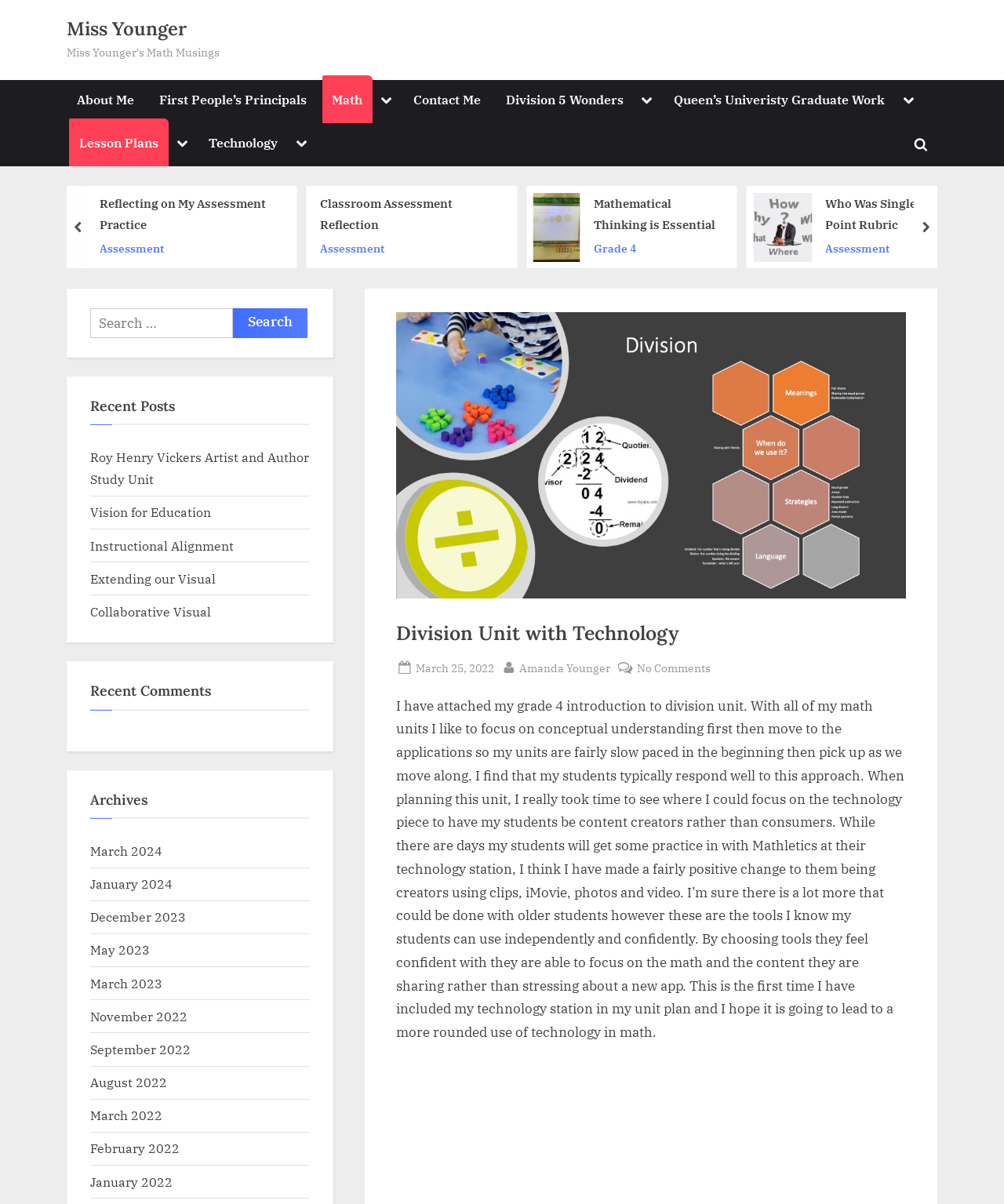Please find the bounding box coordinates of the element that must be clicked to perform the given instruction: "Toggle the search form". The coordinates should be four float numbers from 0 to 1, i.e., [left, top, right, bottom].

[0.903, 0.108, 0.931, 0.132]